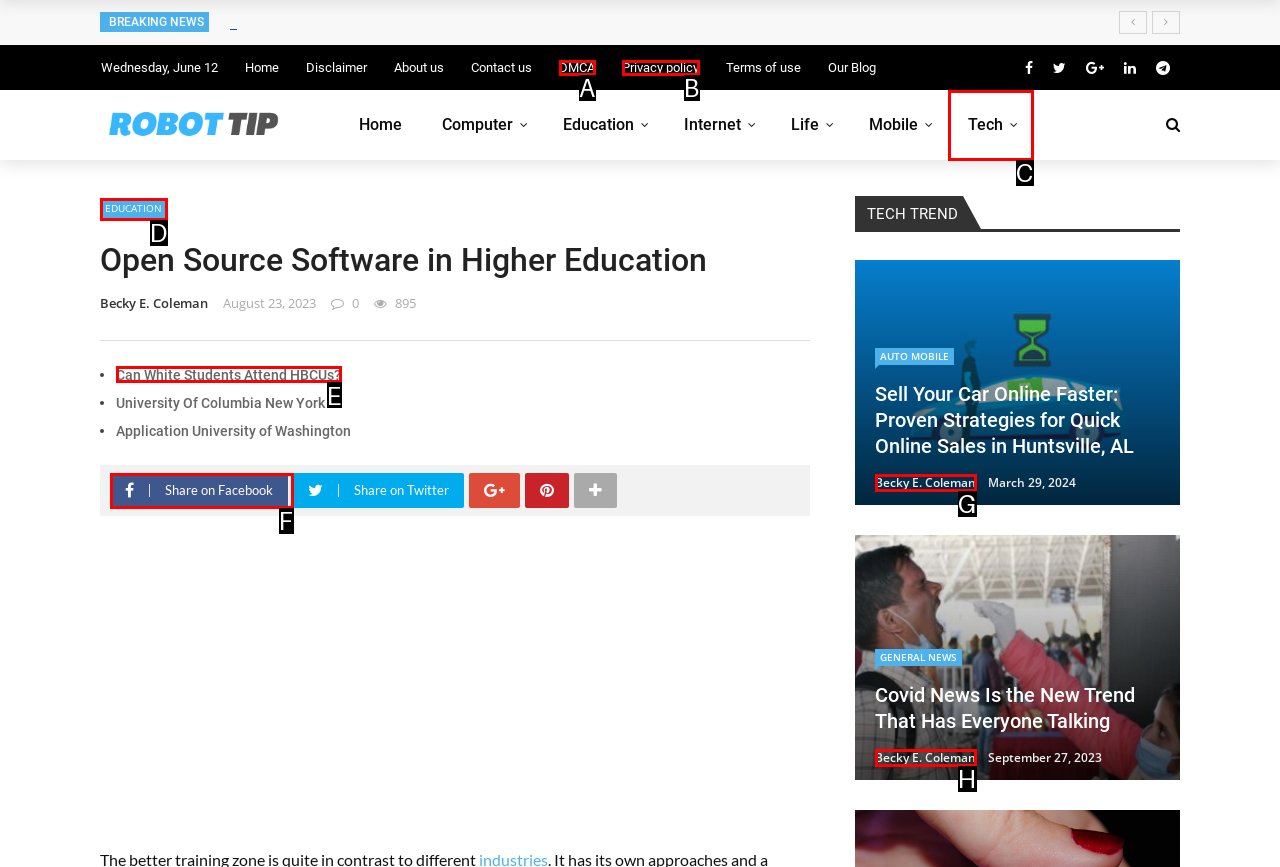Identify the correct UI element to click to achieve the task: Share on Facebook.
Answer with the letter of the appropriate option from the choices given.

F